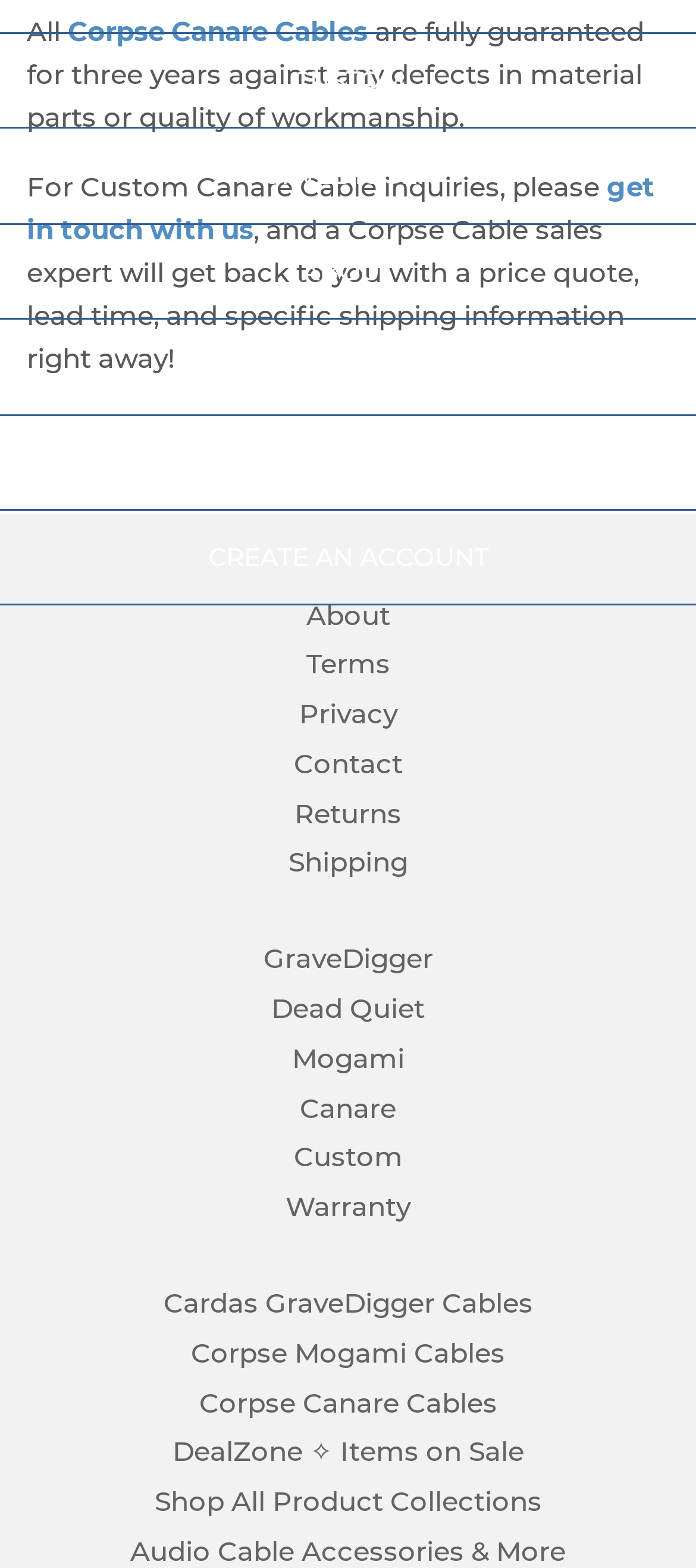What type of products are sold on this website?
Examine the image and provide an in-depth answer to the question.

The type of products sold on this website can be inferred from the links and text on the webpage, such as 'Corpse Canare Cables', 'Audio Cable Accessories & More', which suggest that the website sells audio cables and related accessories.